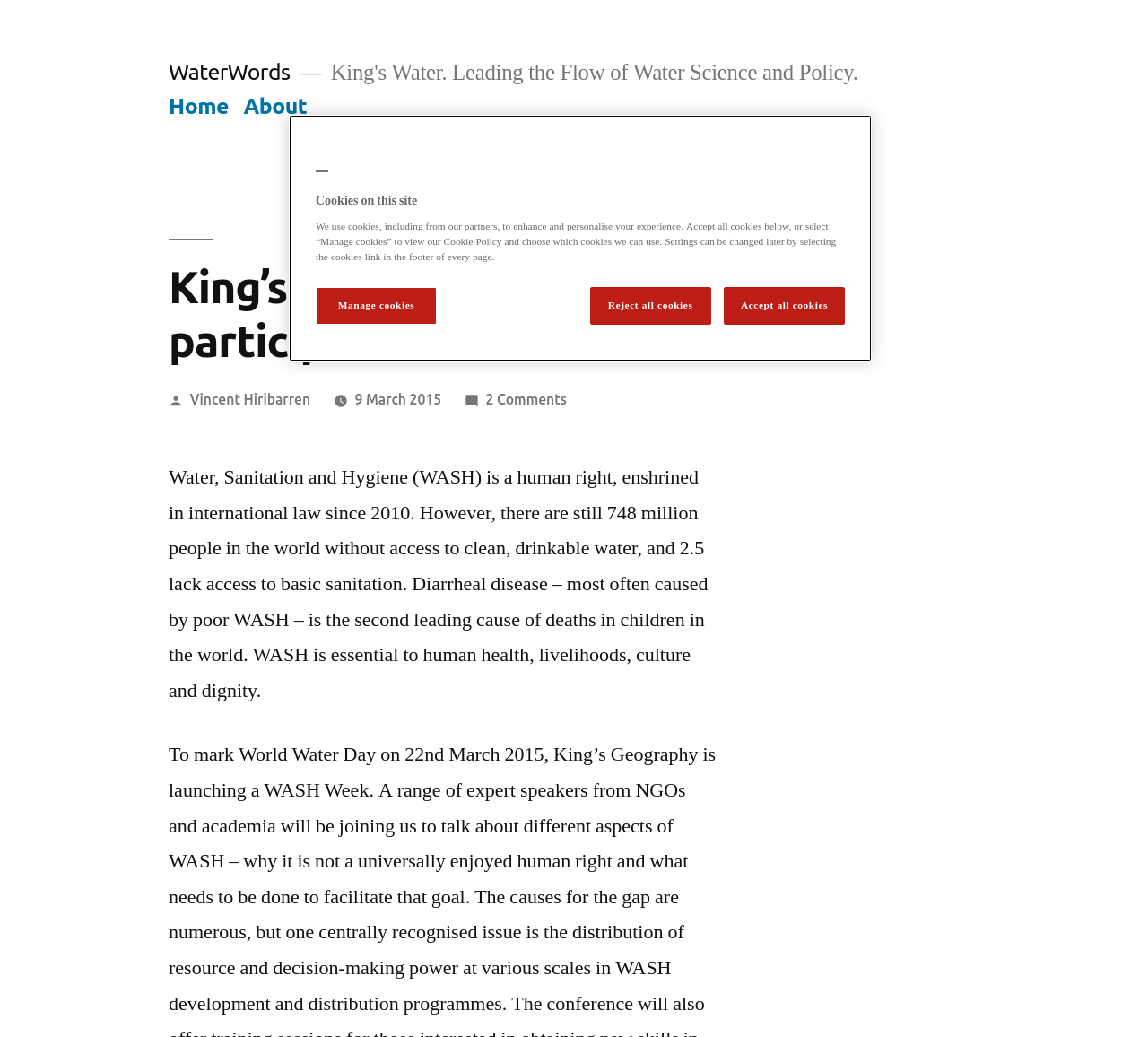Describe all the key features of the webpage in detail.

The webpage is about King's Geography inviting participants to WASH Week 2015, with a focus on WaterWords. At the top, there is a navigation menu with links to "Home" and "About". Below the navigation menu, there is a header section with a title "King’s Geography invites you to participate in WASH Week 2015" and information about the post, including the author "Vincent Hiribarren" and the date "9 March 2015". 

To the right of the post information, there is a link to "2 Comments" on the same topic. The main content of the page is a paragraph of text that discusses the importance of Water, Sanitation, and Hygiene (WASH) as a human right, highlighting the lack of access to clean water and basic sanitation for millions of people worldwide.

At the bottom of the page, there is a cookie banner with a heading "Cookies on this site" and a description of how the site uses cookies. The banner provides options to "Accept all cookies", "Reject all cookies", or "Manage cookies" to view the Cookie Policy and choose which cookies to allow.